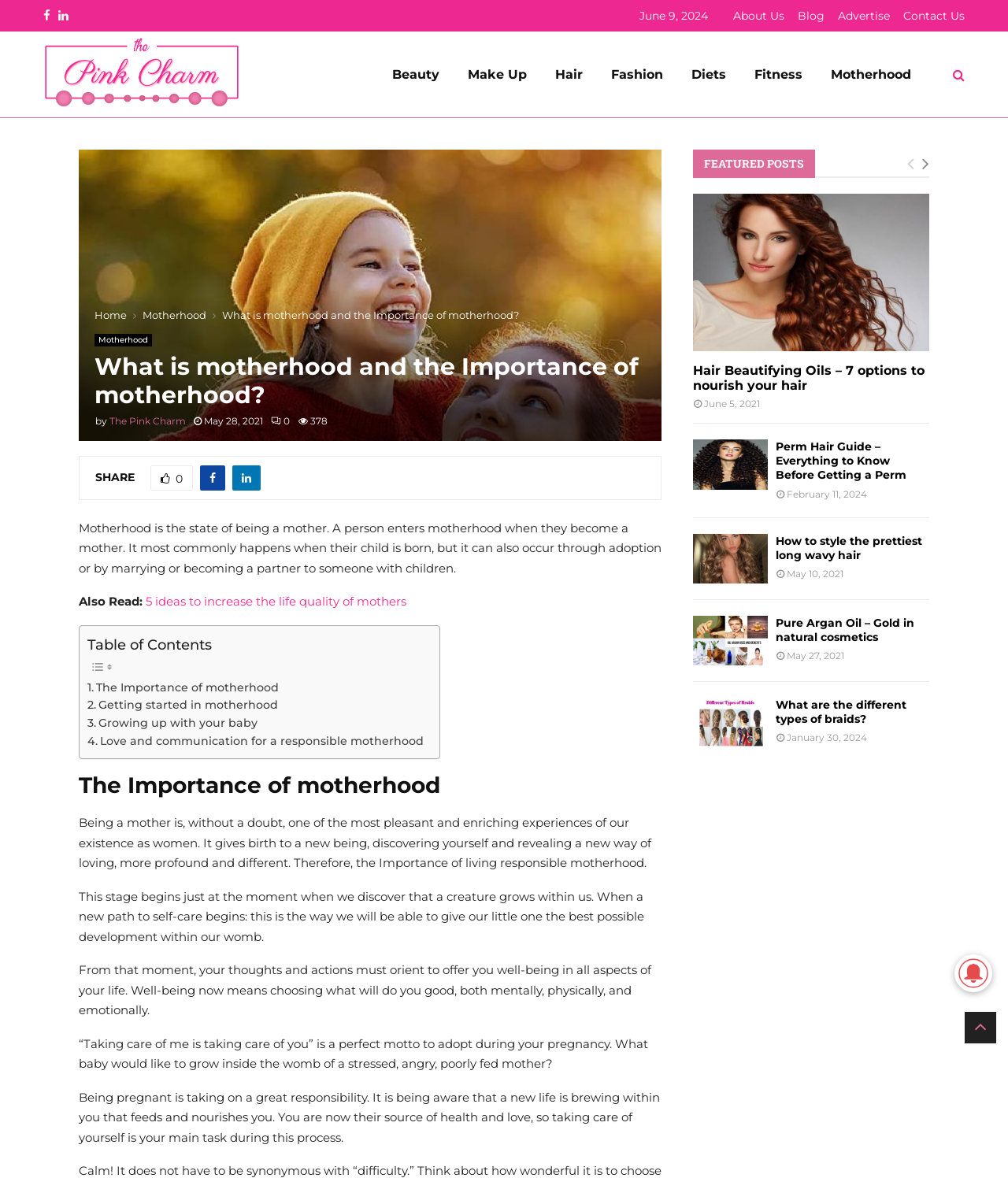Please identify the bounding box coordinates of the element I need to click to follow this instruction: "View the 'FEATURED POSTS' section".

[0.688, 0.127, 0.922, 0.151]